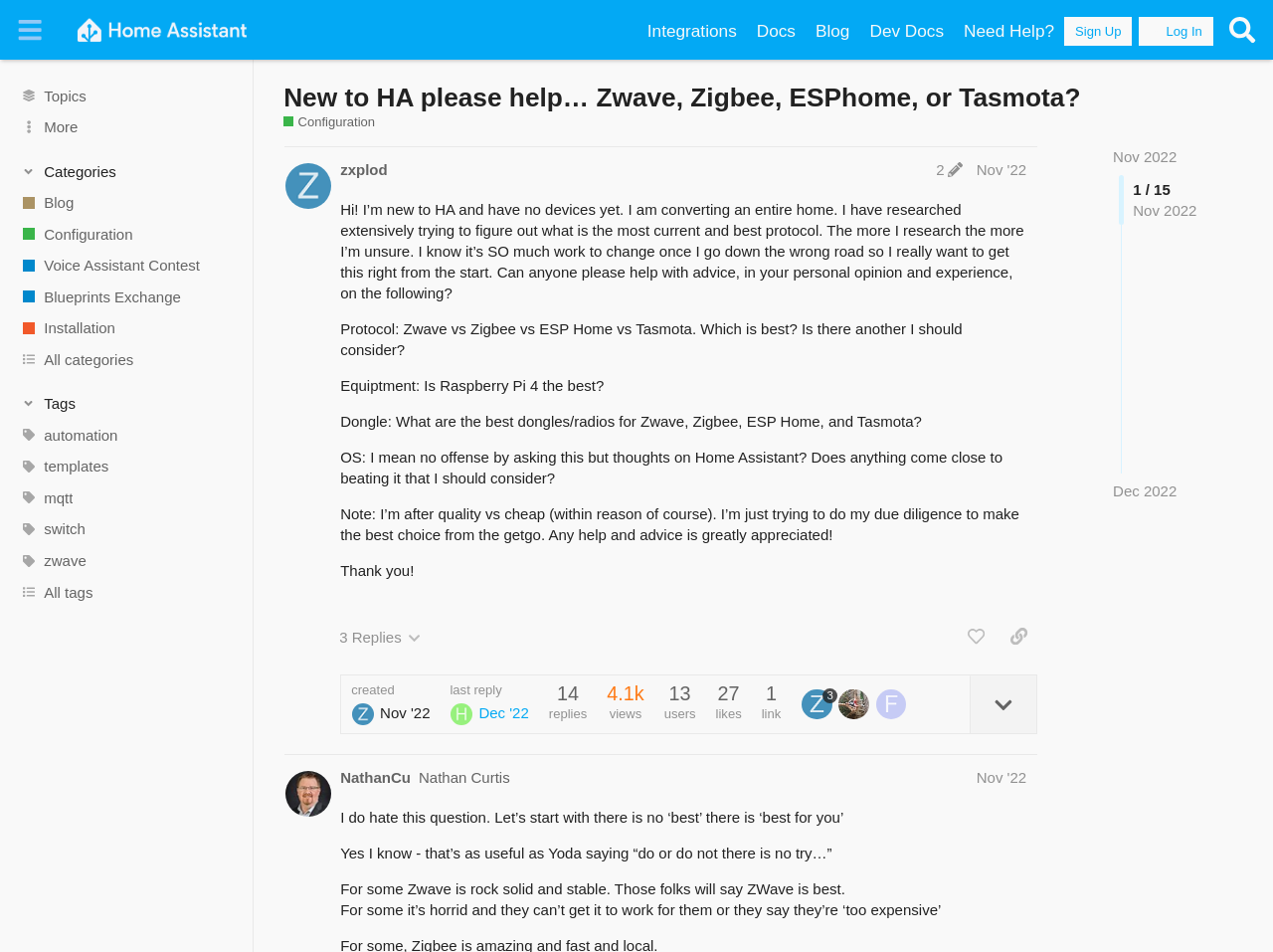Locate the bounding box coordinates of the clickable area to execute the instruction: "Search for topics". Provide the coordinates as four float numbers between 0 and 1, represented as [left, top, right, bottom].

[0.959, 0.009, 0.992, 0.054]